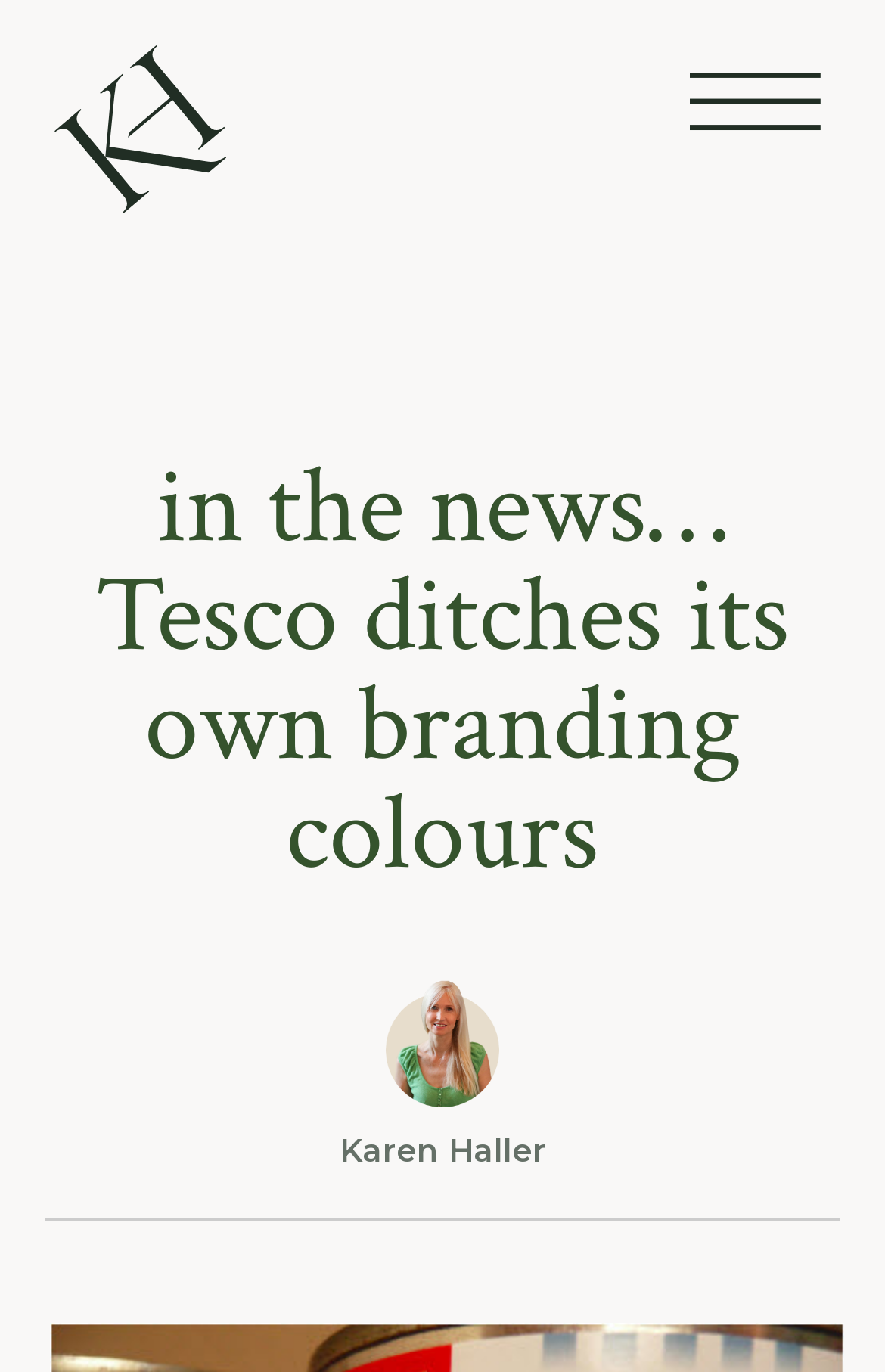Describe every aspect of the webpage in a detailed manner.

The webpage appears to be a news article or blog post discussing a unique decision made by Tesco, a major brand, to remove their own branding colors from their products. 

At the top left of the page, there is a link with a small dark green logo, accompanied by a mini image of the same logo. To the right of this, there is a menu toggle button with an image. 

Below these elements, a prominent heading reads "in the news… Tesco ditches its own branding colours". 

Further down the page, there is an image of a person, Karen Haller, which takes up a significant portion of the page. Above this image, there is a heading with the name "Karen Haller".